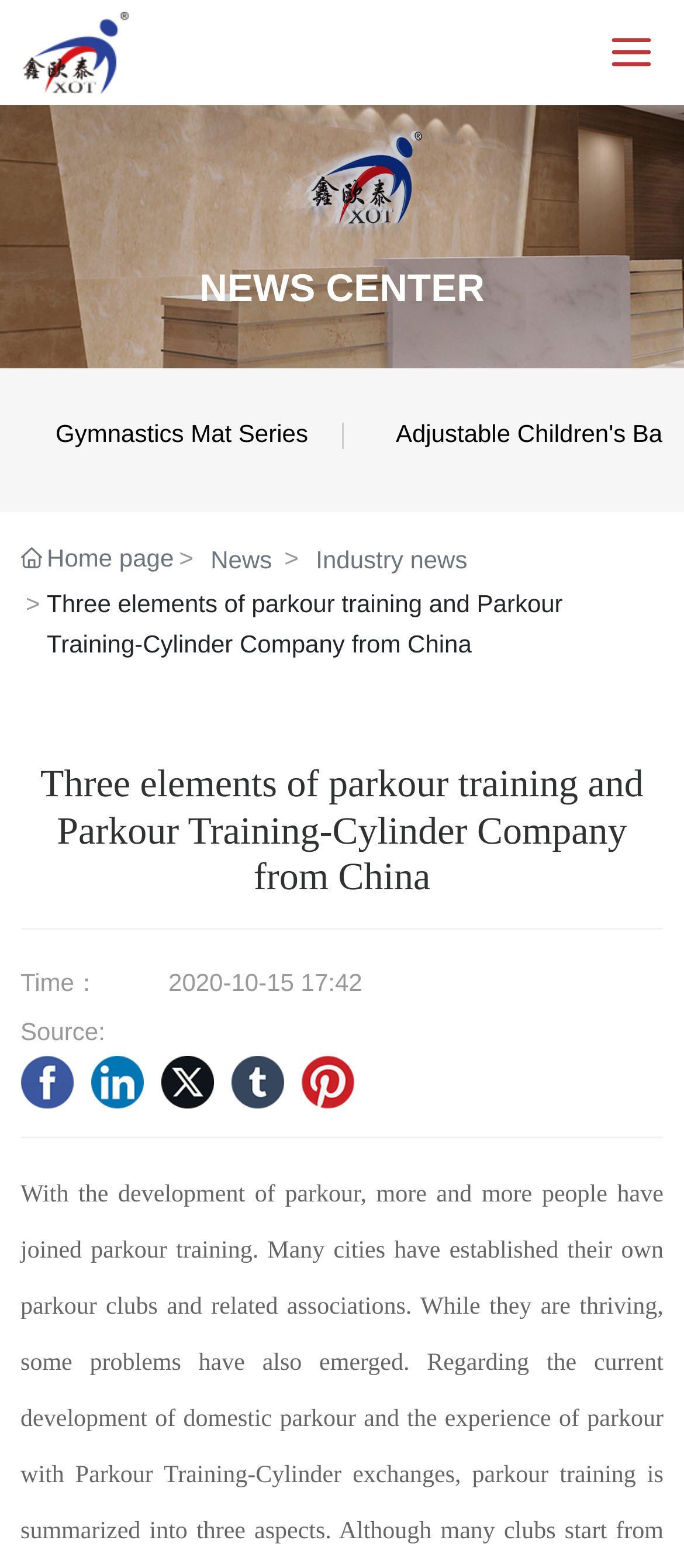Locate the bounding box coordinates of the area where you should click to accomplish the instruction: "Read the news article".

[0.03, 0.754, 0.97, 0.95]